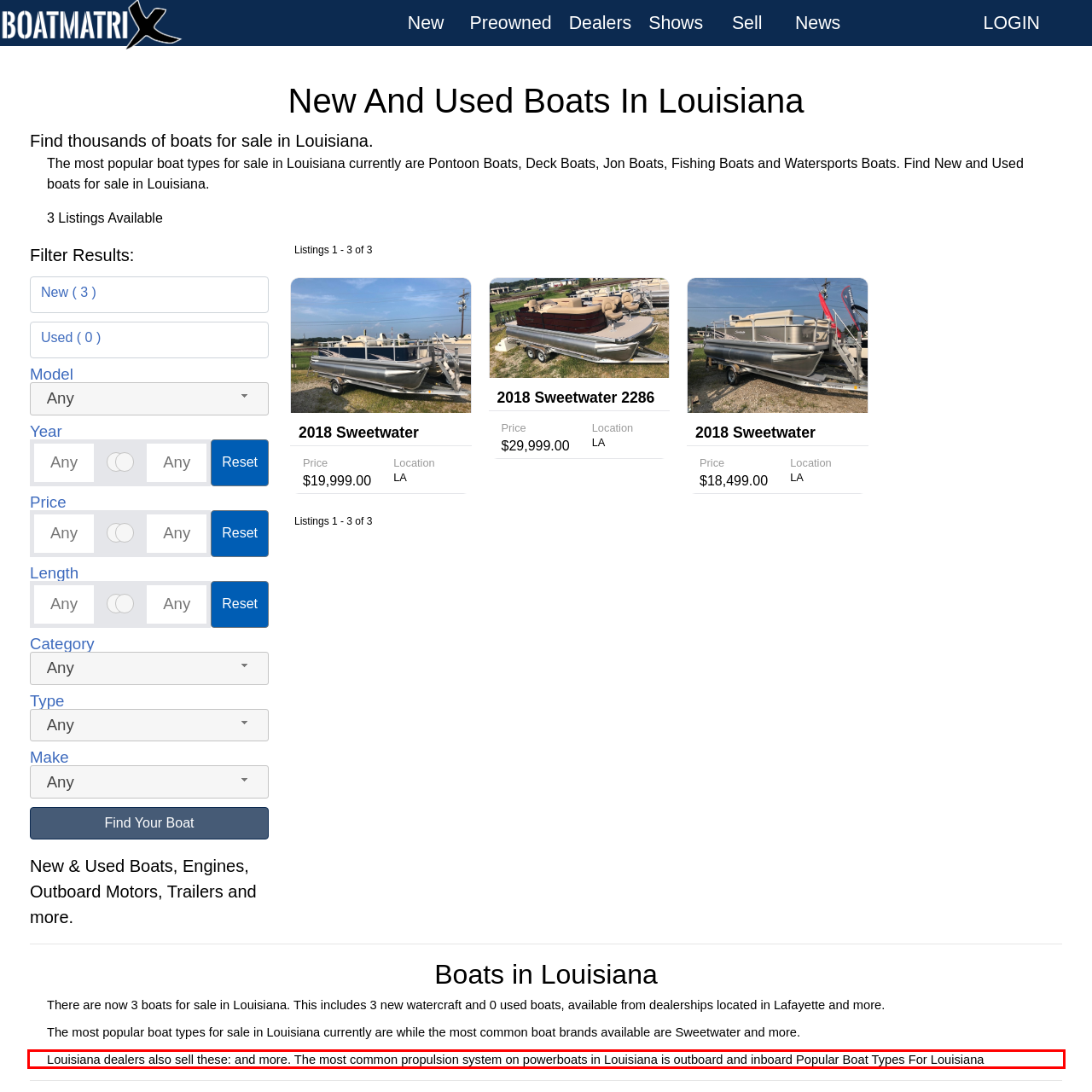Please perform OCR on the text content within the red bounding box that is highlighted in the provided webpage screenshot.

Louisiana dealers also sell these: and more. The most common propulsion system on powerboats in Louisiana is outboard and inboard Popular Boat Types For Louisiana